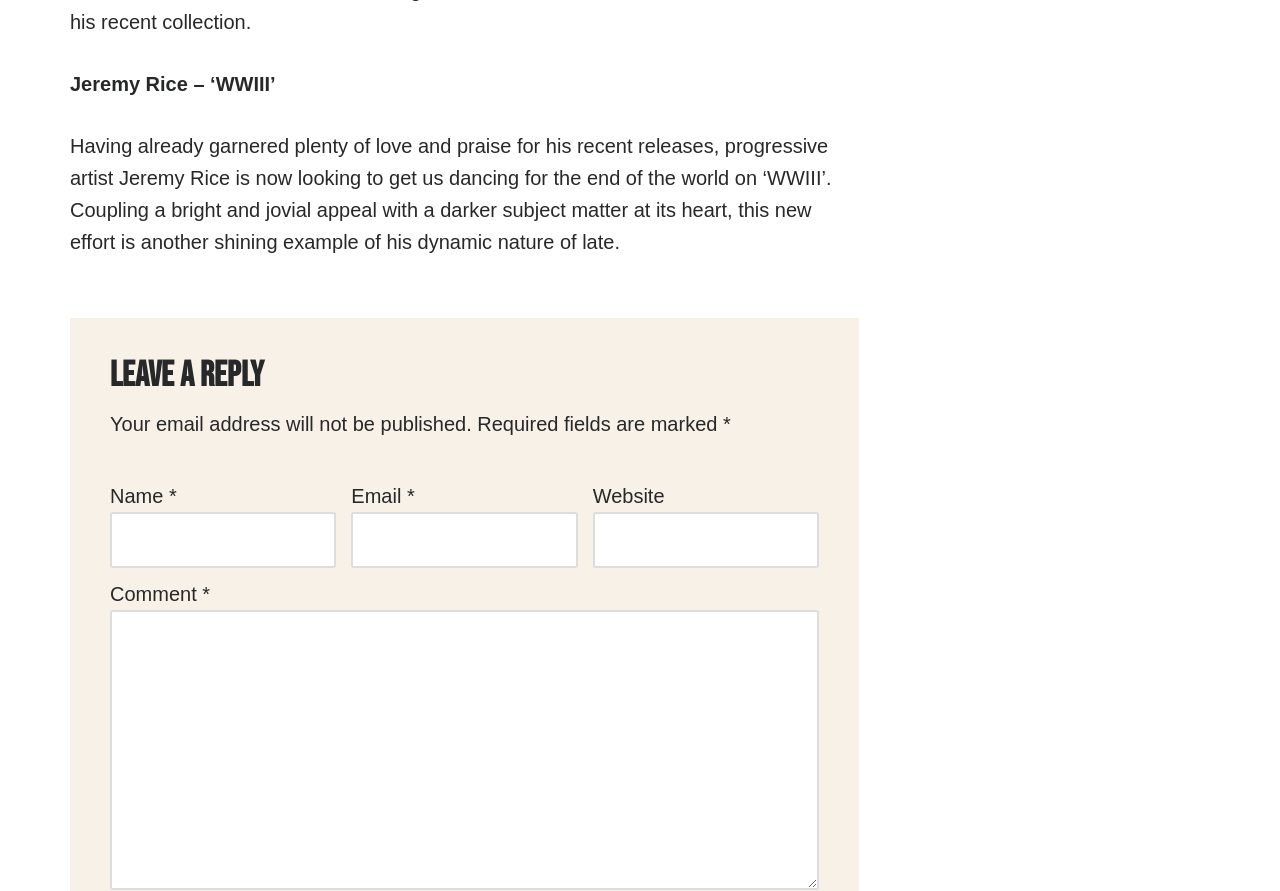Please find the bounding box for the UI element described by: "parent_node: Name * name="author"".

[0.086, 0.575, 0.263, 0.638]